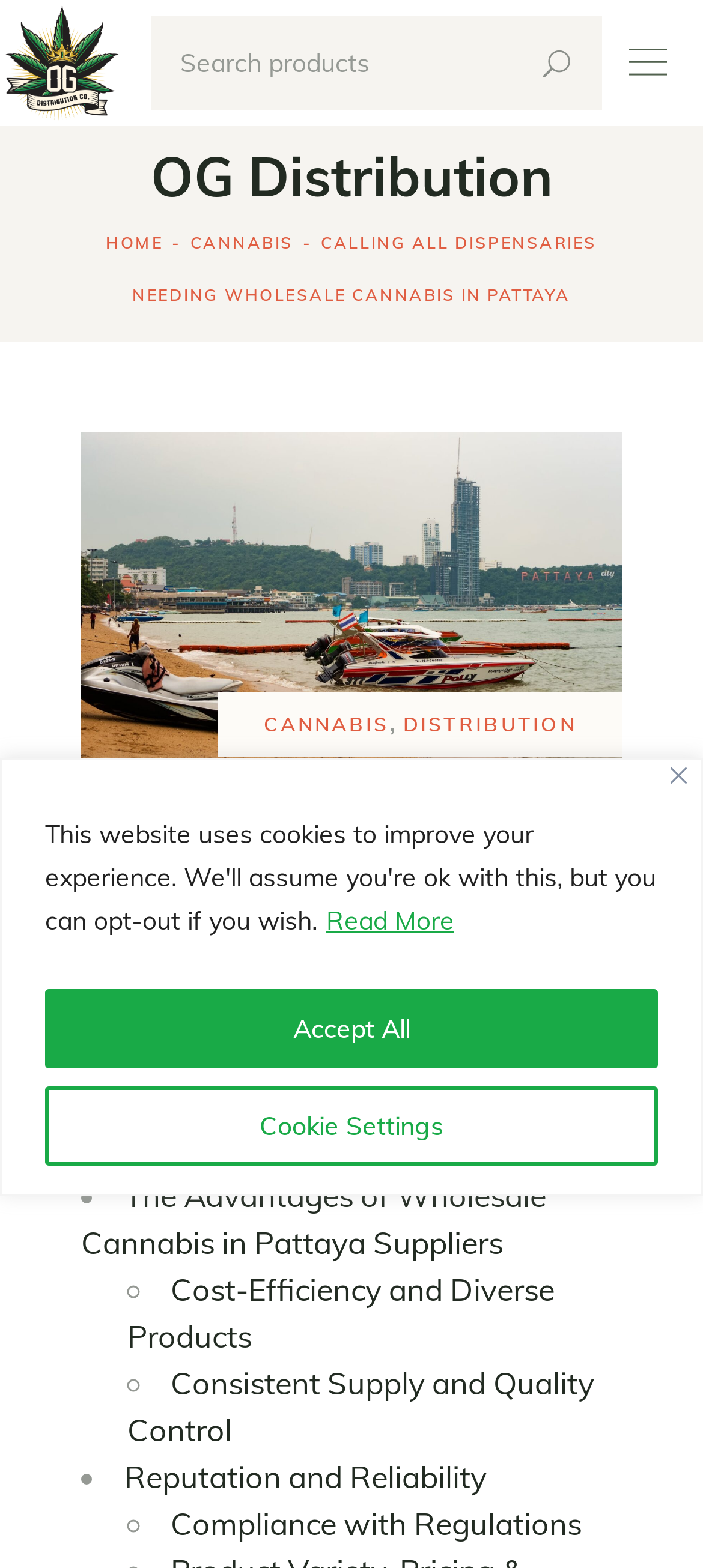Please provide the bounding box coordinates for the element that needs to be clicked to perform the instruction: "Click the close button". The coordinates must consist of four float numbers between 0 and 1, formatted as [left, top, right, bottom].

[0.954, 0.489, 0.977, 0.5]